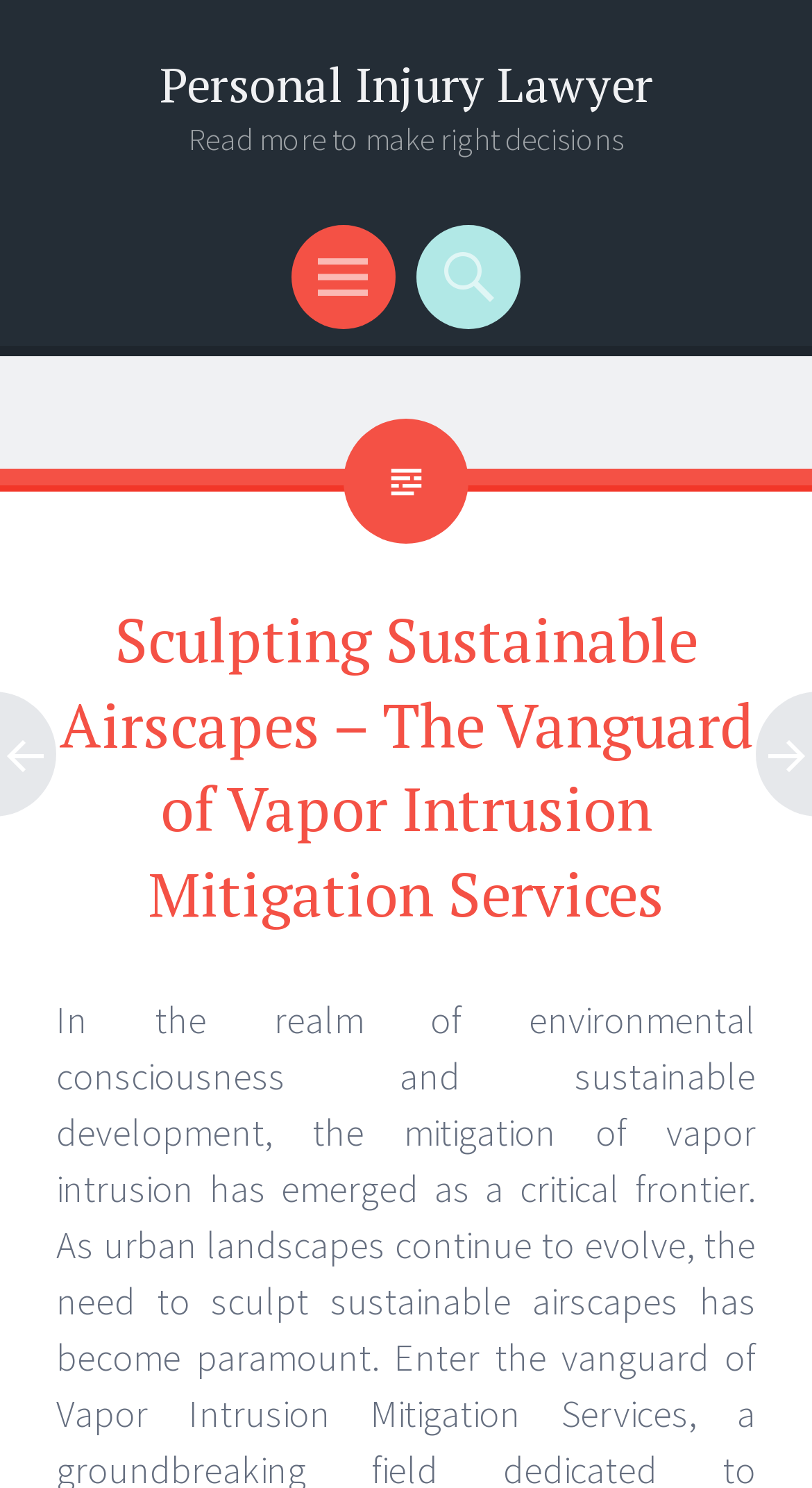Provide a brief response using a word or short phrase to this question:
What is the tone of the webpage?

Professional